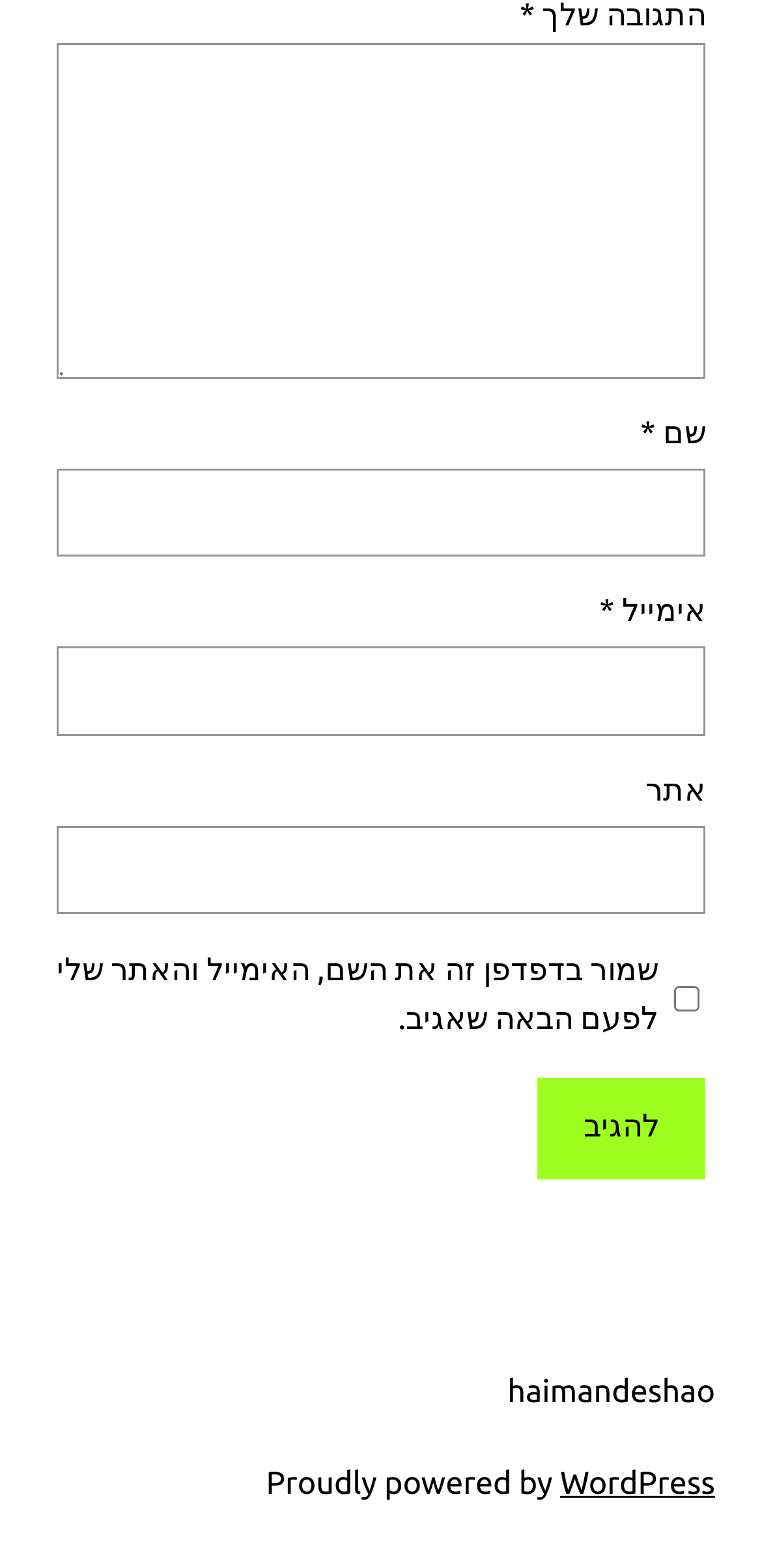Locate the bounding box coordinates of the element I should click to achieve the following instruction: "Click the submit button".

[0.705, 0.688, 0.926, 0.752]